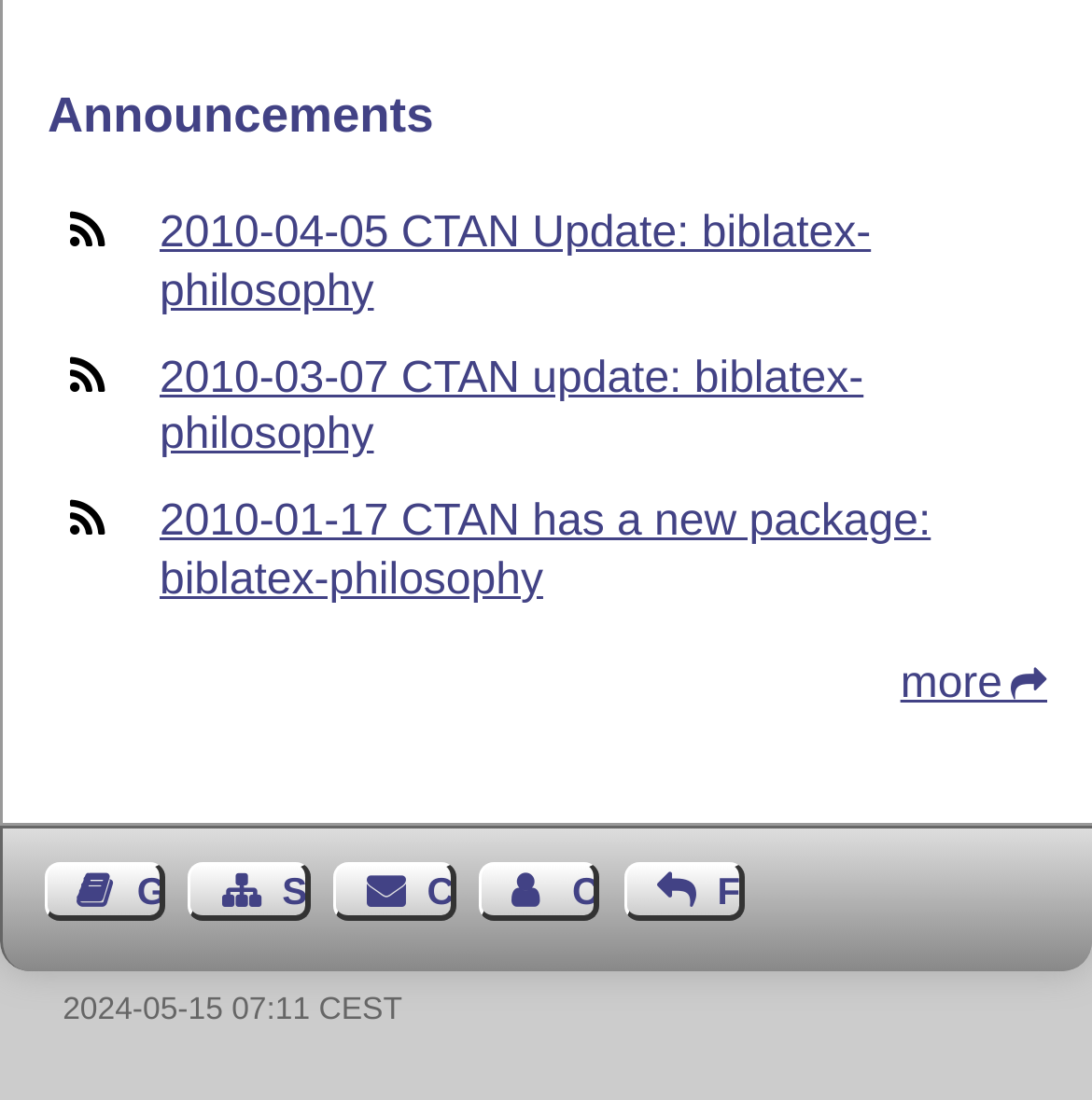Identify the bounding box coordinates of the clickable section necessary to follow the following instruction: "Check Twitter". The coordinates should be presented as four float numbers from 0 to 1, i.e., [left, top, right, bottom].

None